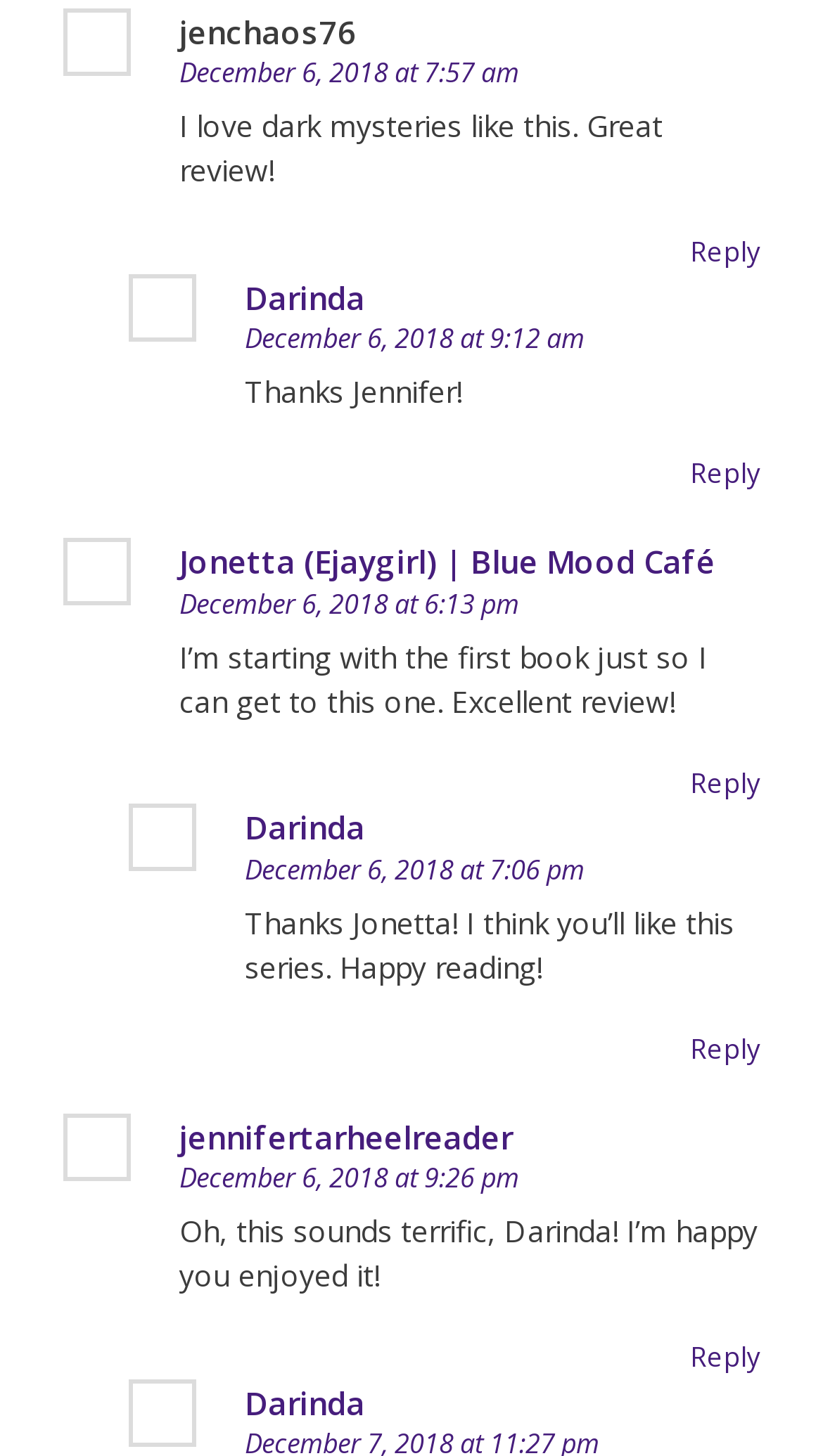Locate the bounding box coordinates of the clickable area needed to fulfill the instruction: "Reply to Darinda".

[0.838, 0.313, 0.923, 0.338]